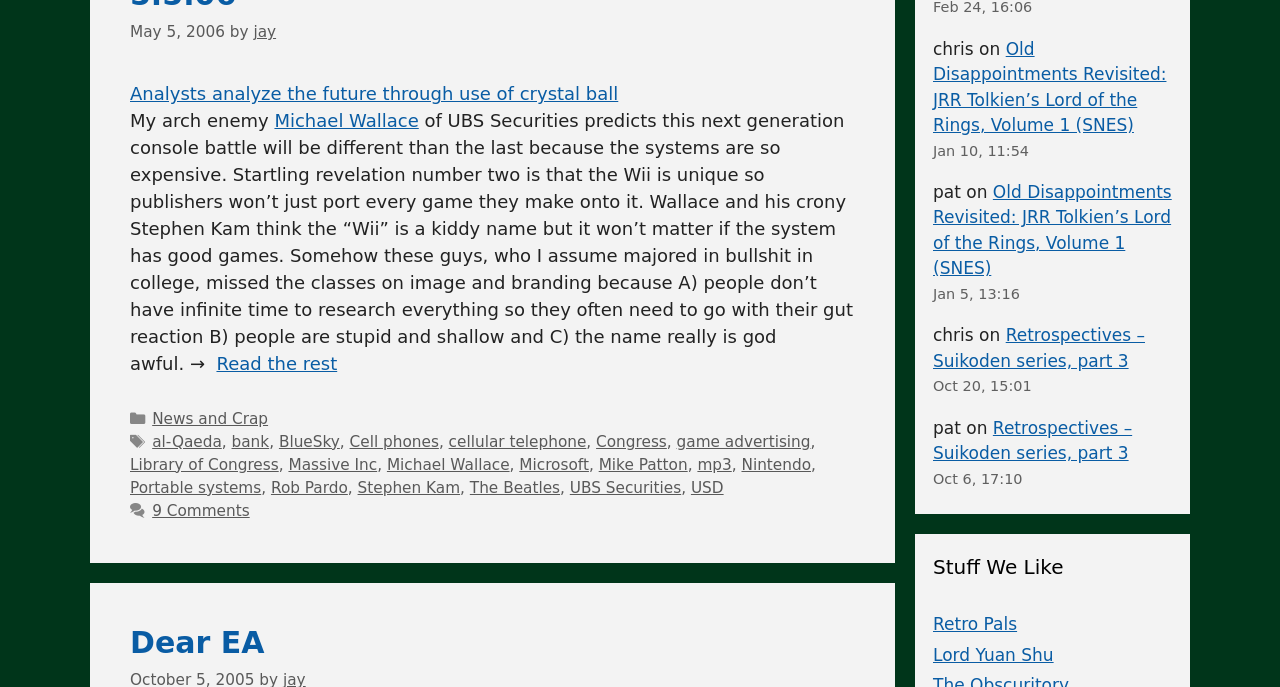From the element description title="Follow Us on Facebook", predict the bounding box coordinates of the UI element. The coordinates must be specified in the format (top-left x, top-left y, bottom-right x, bottom-right y) and should be within the 0 to 1 range.

None